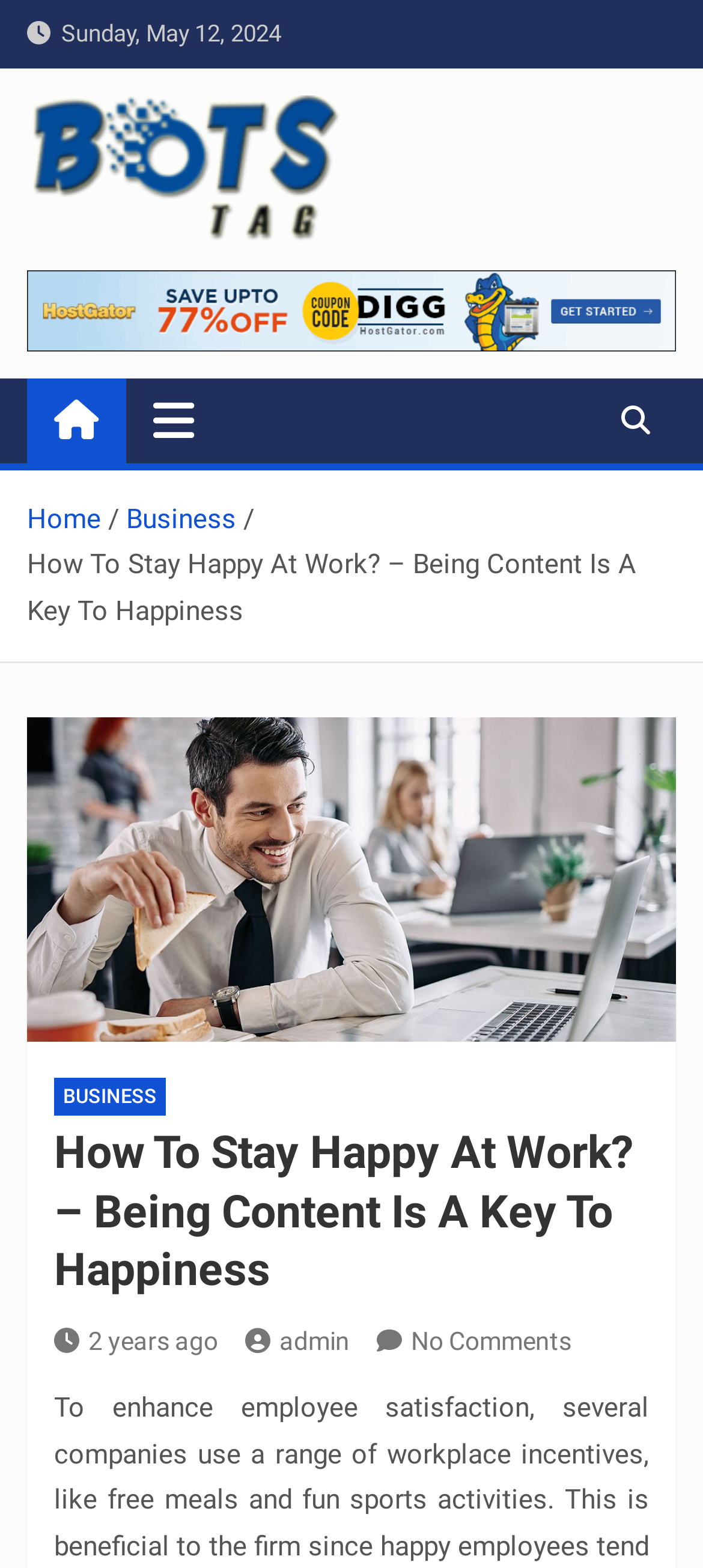What is the category of the article?
Please respond to the question with as much detail as possible.

I found the category of the article by looking at the breadcrumb navigation section, where it says 'Business' as the parent category of the current page.